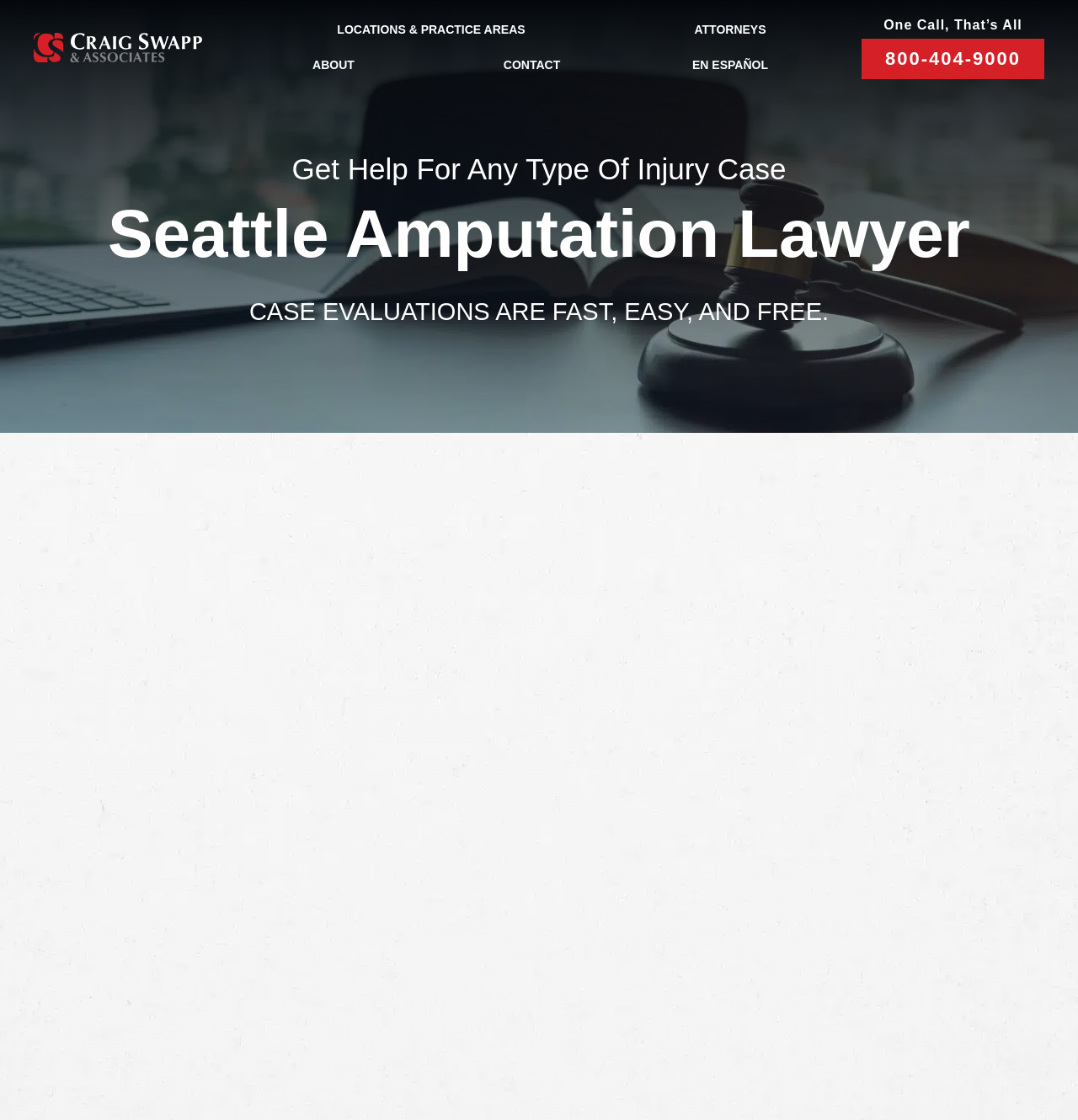Please locate the bounding box coordinates of the region I need to click to follow this instruction: "Click the 'Home' link".

[0.031, 0.035, 0.188, 0.048]